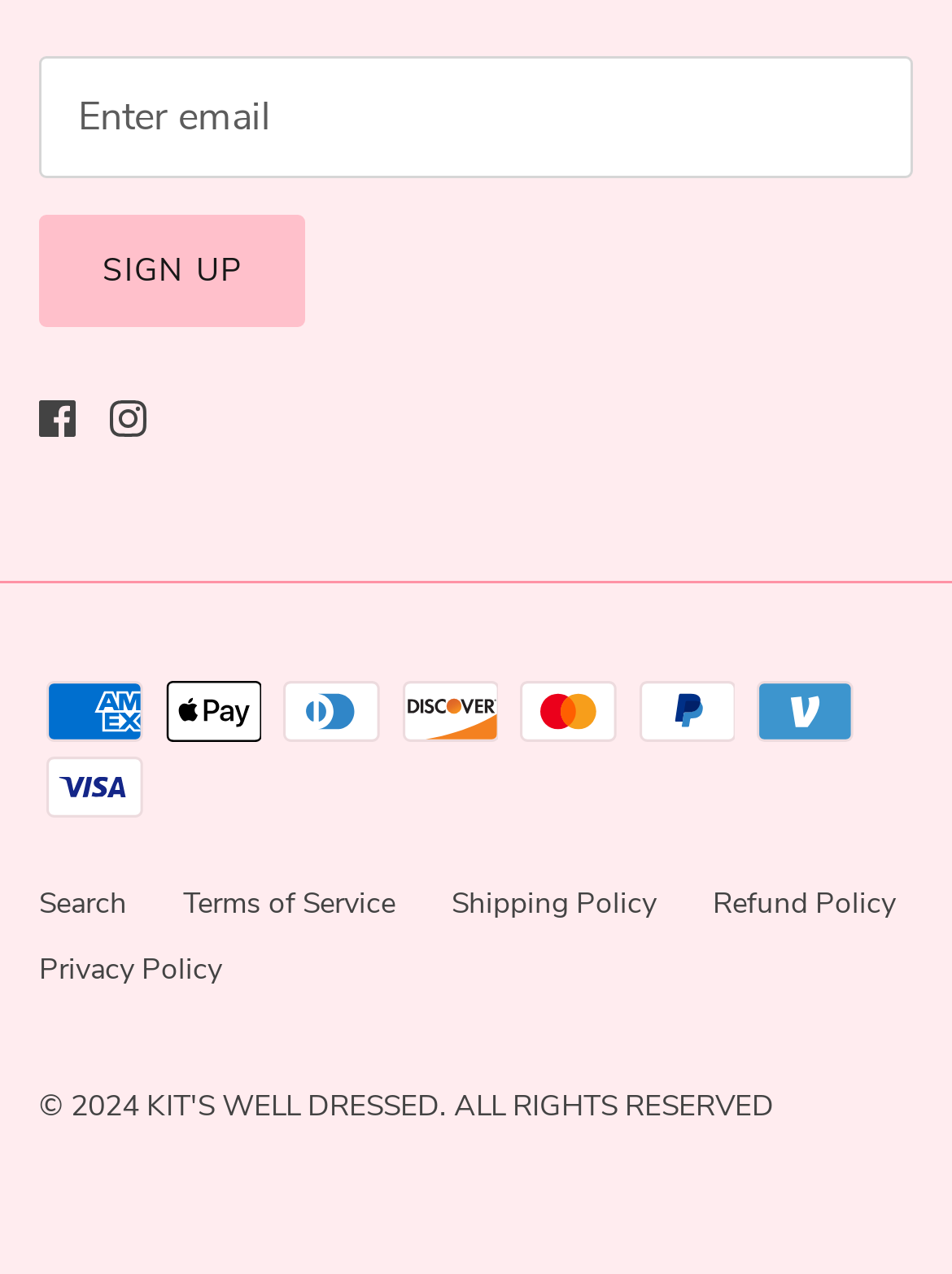Locate the bounding box coordinates of the segment that needs to be clicked to meet this instruction: "Search".

[0.041, 0.693, 0.133, 0.724]